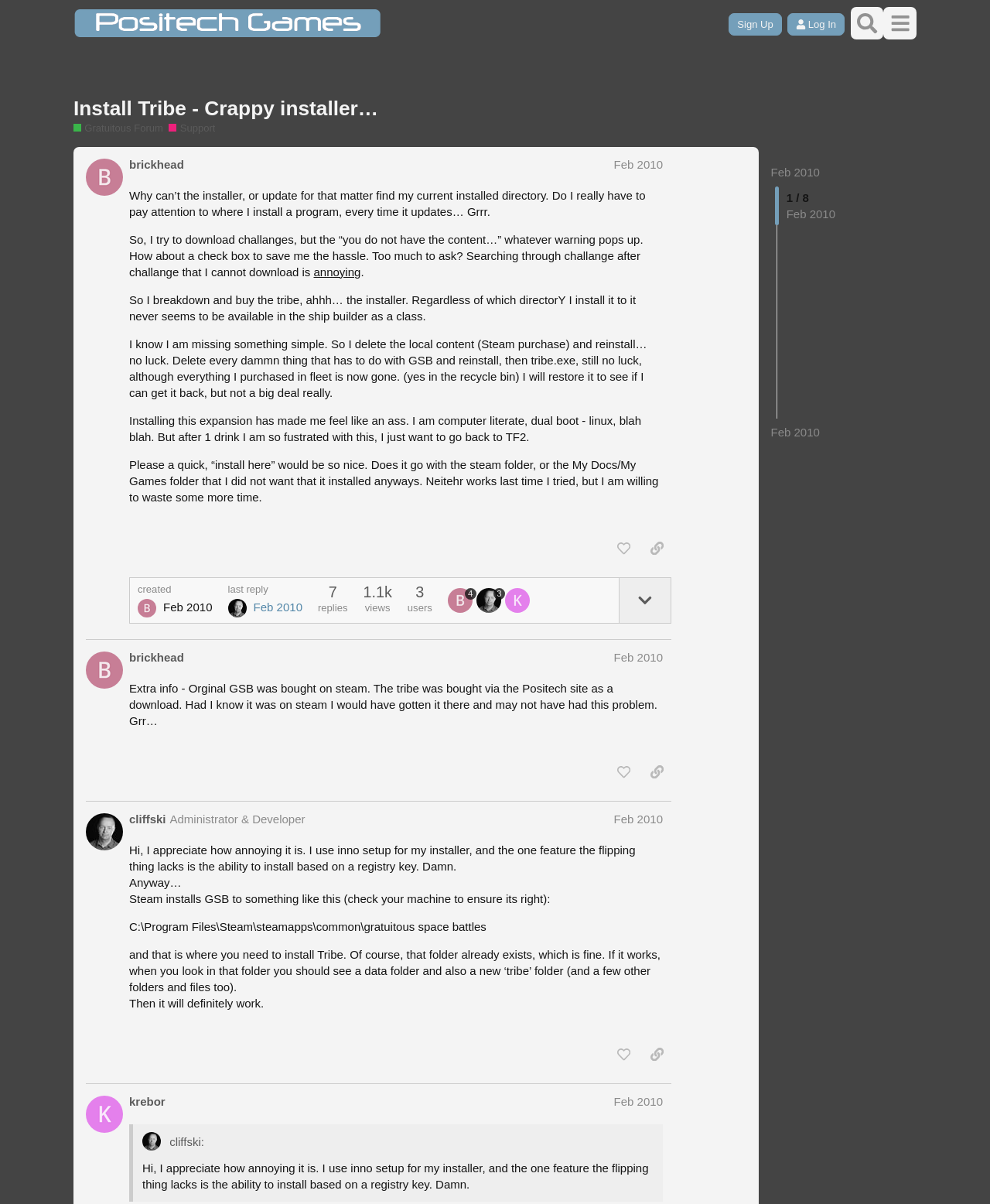Describe all visible elements and their arrangement on the webpage.

This webpage appears to be a forum discussion thread on the Positech Games website. At the top, there is a header section with a logo, navigation buttons, and a search bar. Below the header, the title of the thread "Install Tribe - Crappy installer..." is displayed prominently.

The main content of the page is divided into three sections, each representing a post from a different user. The first post, from user "brickhead", is the longest and most detailed. It describes the user's frustration with the installer for the game "Tribe" and asks for help with installing the game. The post includes several paragraphs of text, with some sentences expressing annoyance and frustration.

The second post, also from "brickhead", provides additional information about the original purchase of the game and the user's attempts to install the expansion pack. The third post is from "cliffski", who appears to be the game developer or administrator. Cliffski responds to the user's concerns, apologizes for the inconvenience, and provides instructions on how to install the game correctly.

Each post includes a heading with the user's name and the date of the post, as well as buttons to like or share the post. There are also links to reply to the post or view the user's profile. The page also displays the number of replies, views, and users participating in the thread.